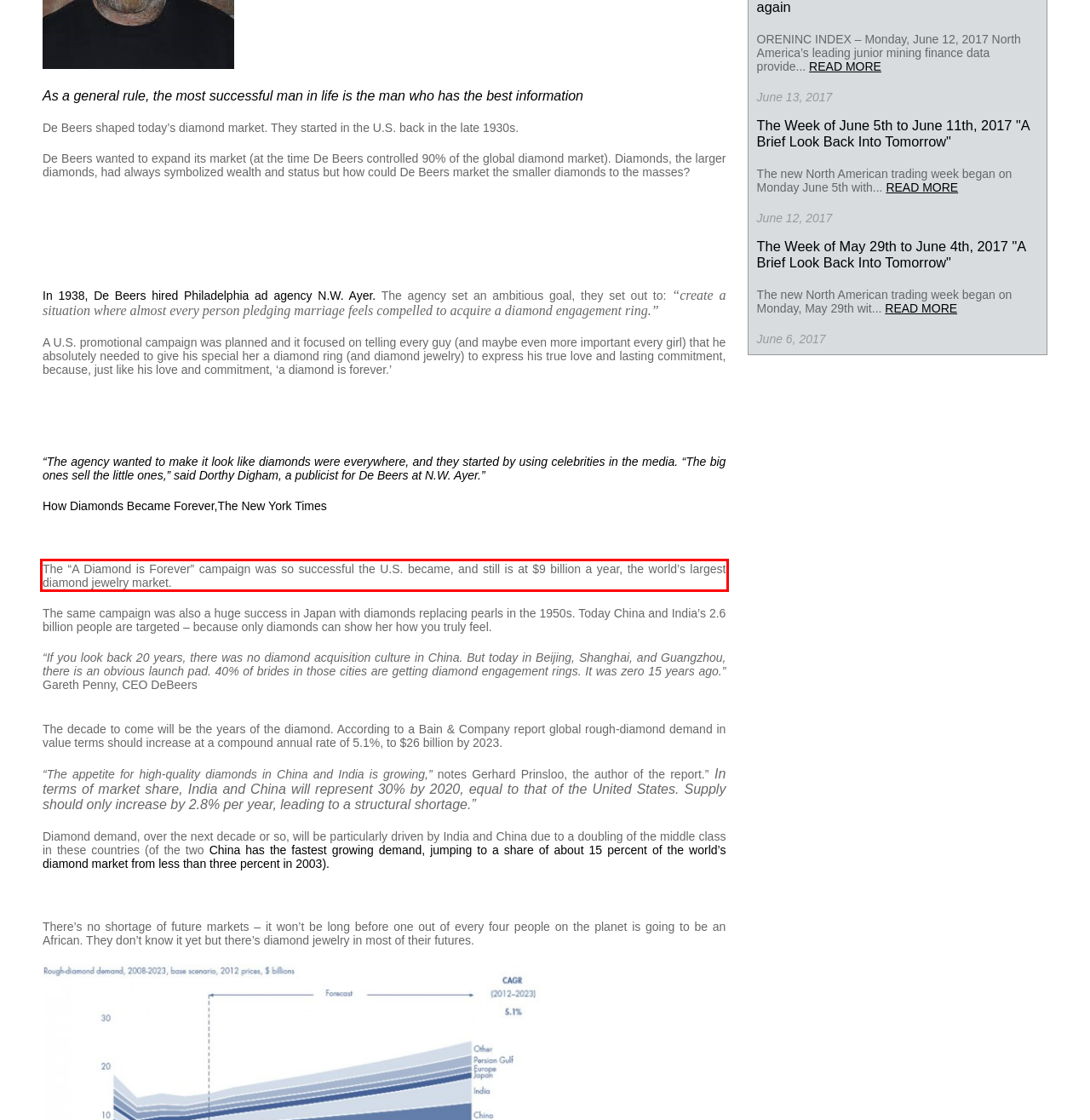Please look at the screenshot provided and find the red bounding box. Extract the text content contained within this bounding box.

The “A Diamond is Forever” campaign was so successful the U.S. became, and still is at $9 billion a year, the world’s largest diamond jewelry market.